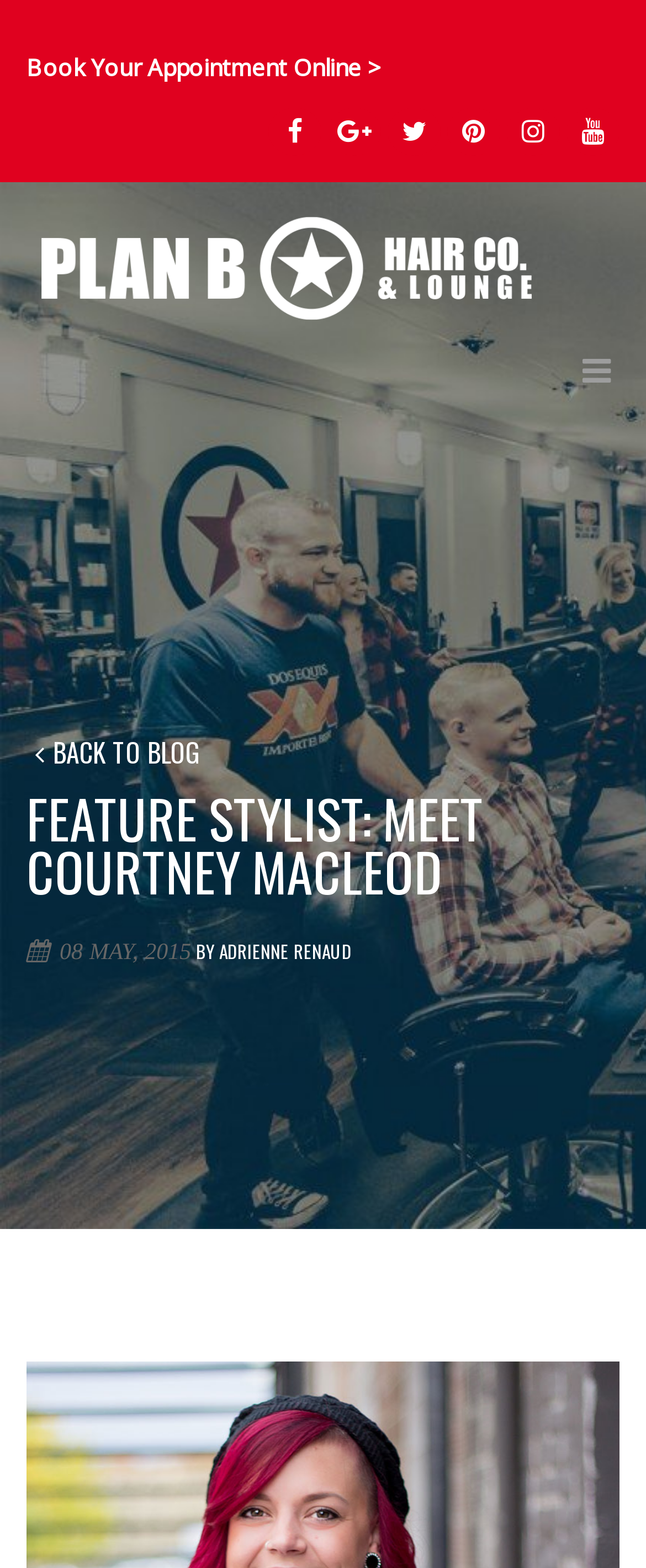How can I schedule an appointment online?
Please analyze the image and answer the question with as much detail as possible.

I found a link on the webpage that says 'Book Your Appointment Online >'. This link is likely to take me to a page where I can schedule an appointment online.